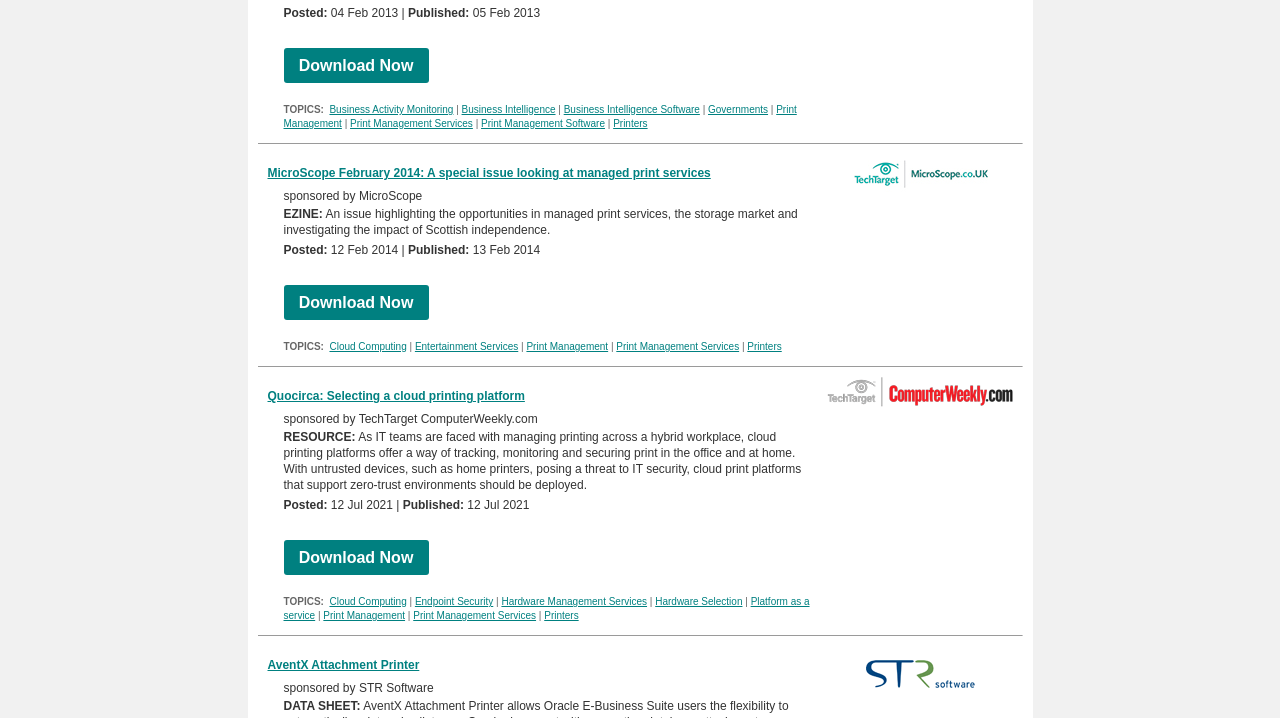Find the bounding box coordinates of the clickable region needed to perform the following instruction: "Explore 'Quocirca: Selecting a cloud printing platform'". The coordinates should be provided as four float numbers between 0 and 1, i.e., [left, top, right, bottom].

[0.209, 0.542, 0.41, 0.561]